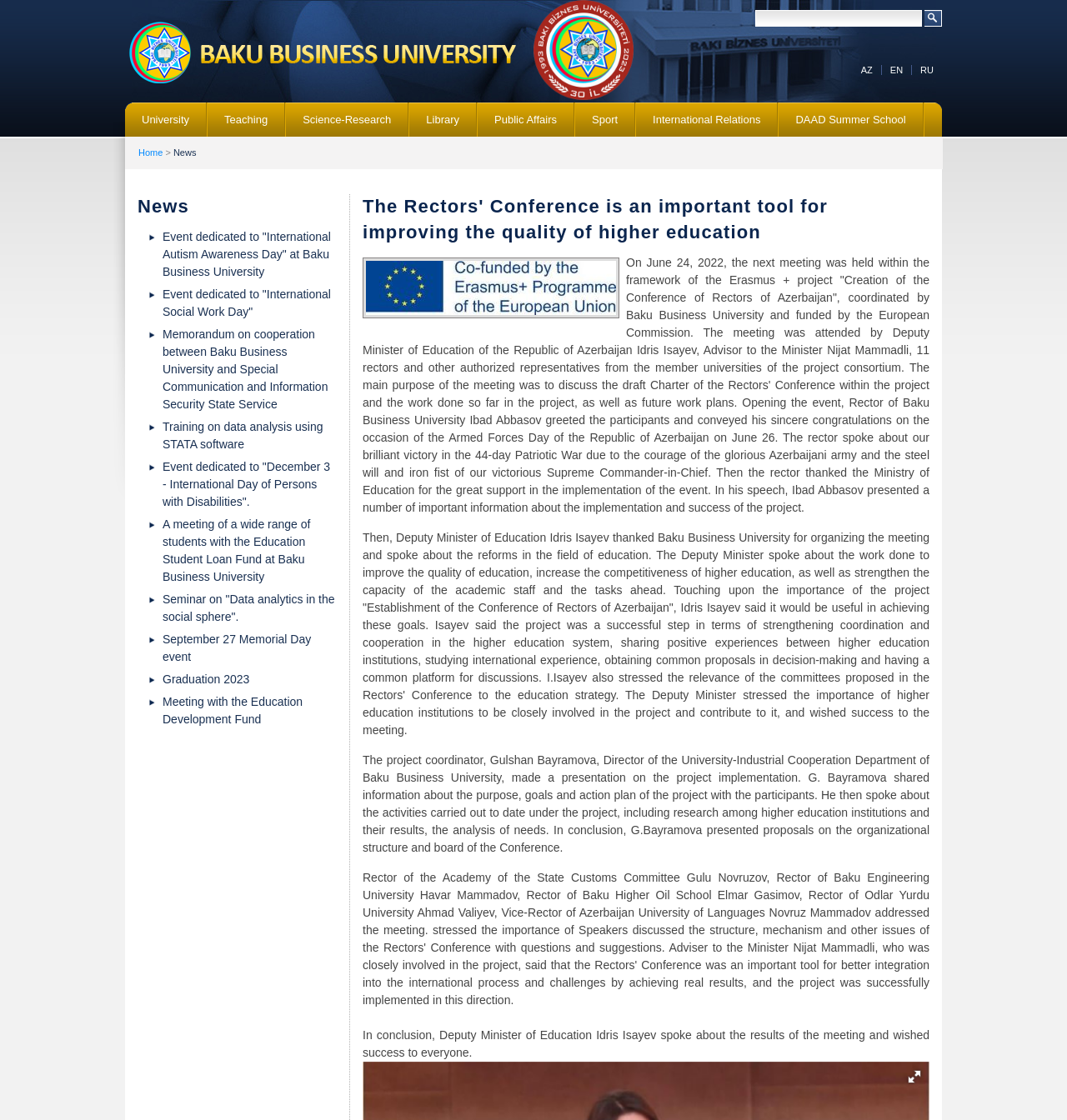What language options are available on the webpage?
Using the information from the image, provide a comprehensive answer to the question.

I looked at the top-right corner of the webpage and found three language options: AZ, EN, and RU. These options are likely for Azerbaijani, English, and Russian languages, respectively.